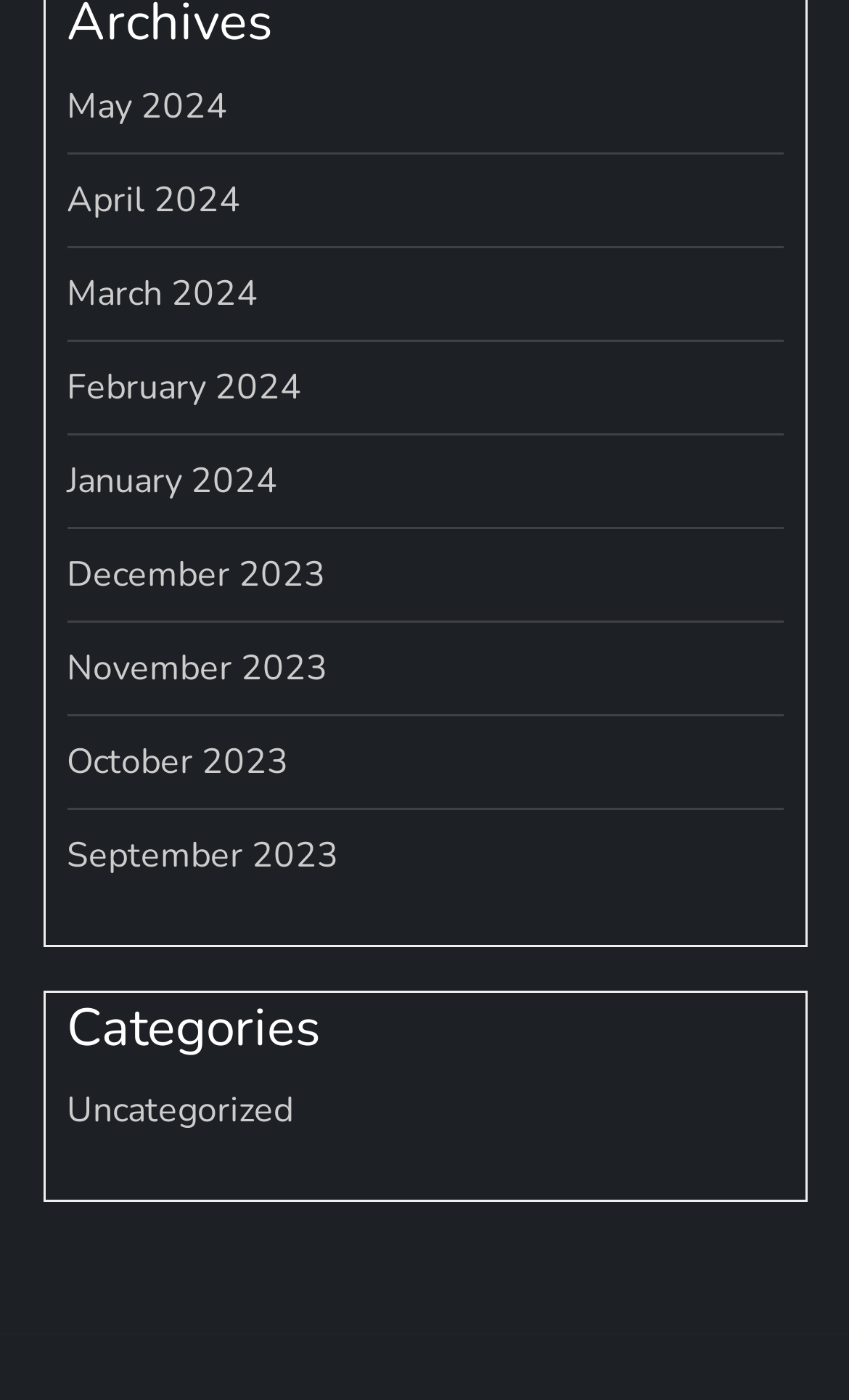Determine the bounding box coordinates of the clickable element to complete this instruction: "View October 2023". Provide the coordinates in the format of four float numbers between 0 and 1, [left, top, right, bottom].

[0.078, 0.522, 0.34, 0.565]